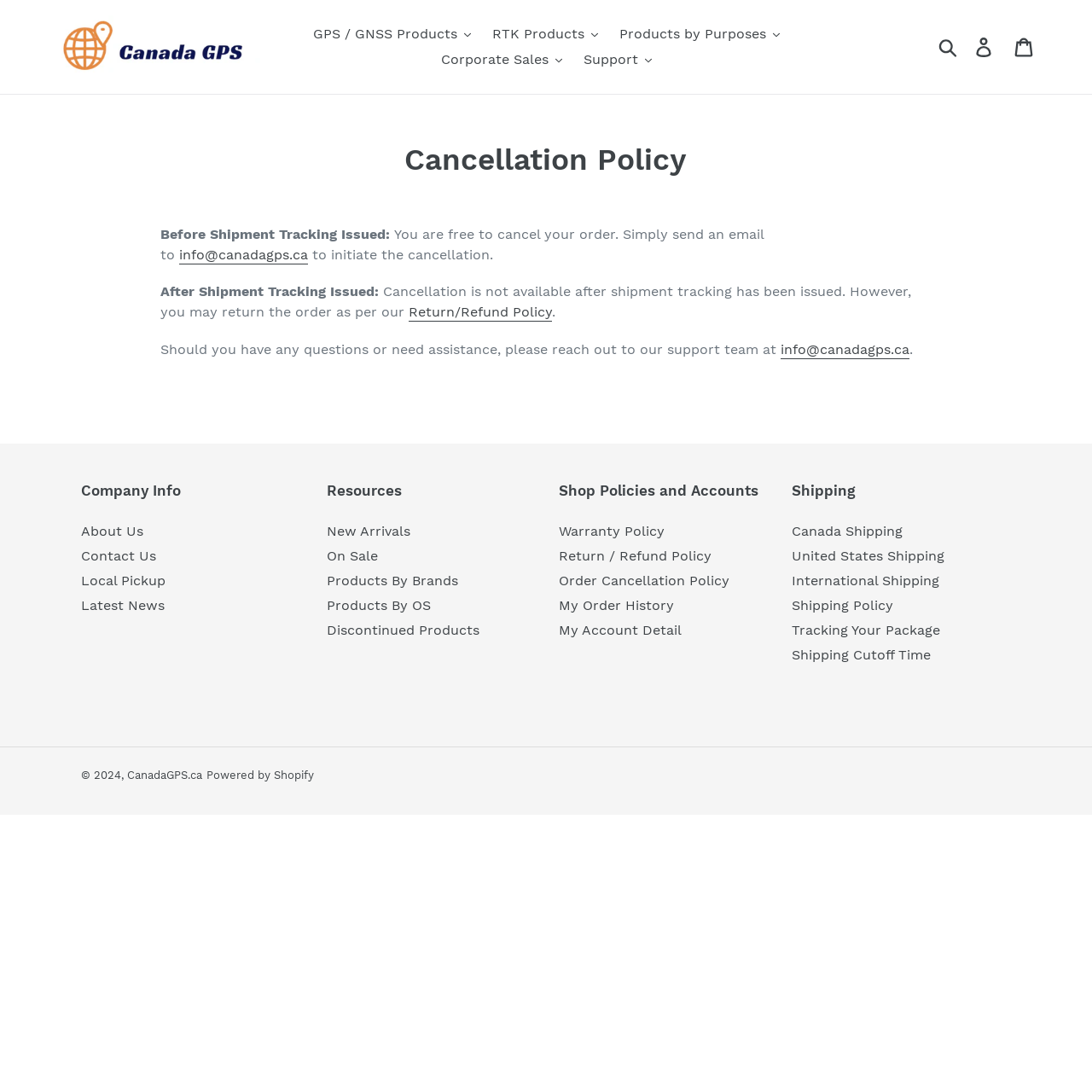What is the company's email address?
Utilize the image to construct a detailed and well-explained answer.

The company's email address can be found in the cancellation policy section, where it is mentioned that customers can send an email to initiate the cancellation of their order.